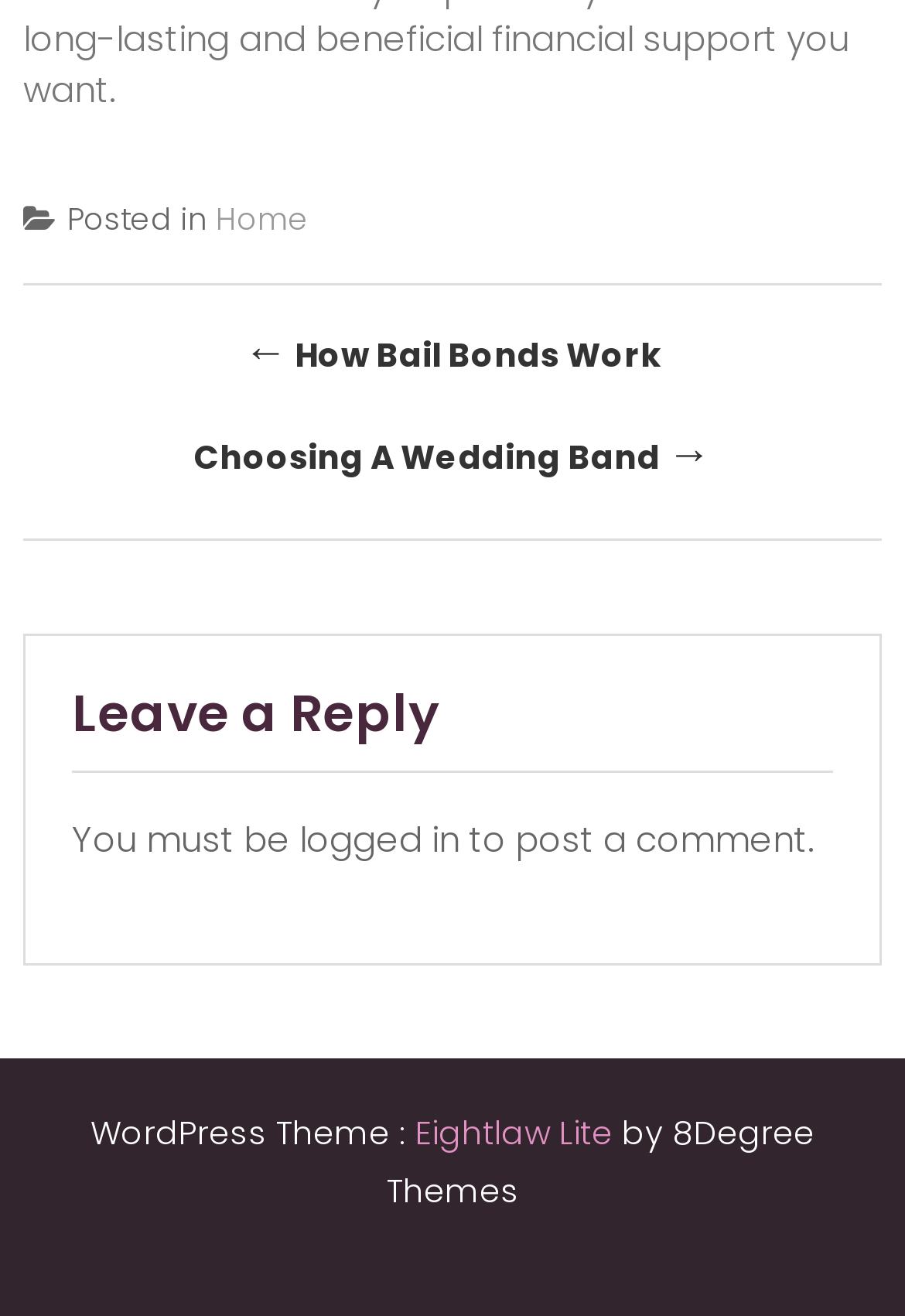Determine the bounding box for the described UI element: "Home".

[0.238, 0.149, 0.341, 0.183]